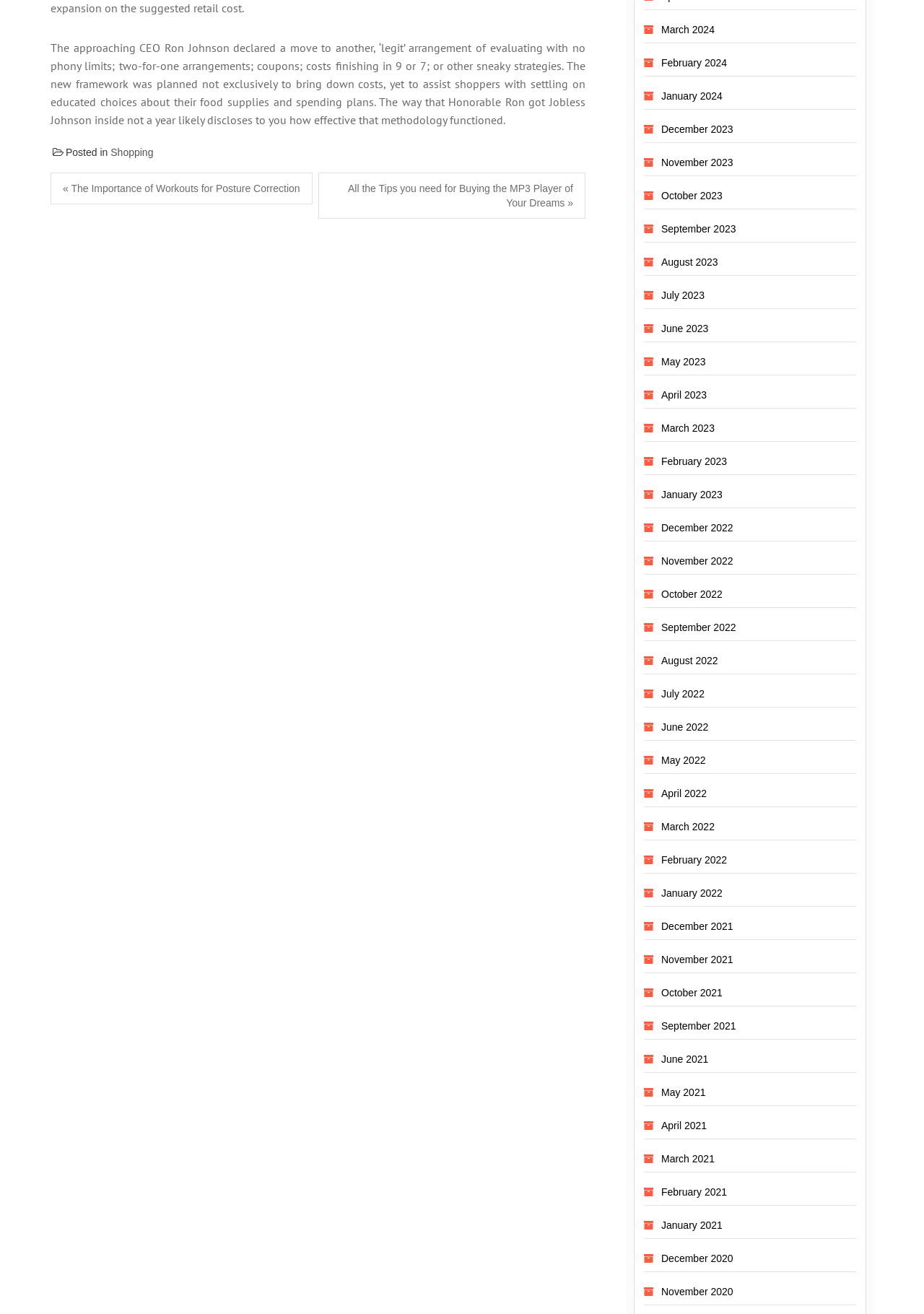Analyze the image and give a detailed response to the question:
What is the next post about?

The topic of the next post can be found by looking at the link 'Next post: All the Tips you need for Buying the MP3 Player of Your Dreams »' in the post navigation section.